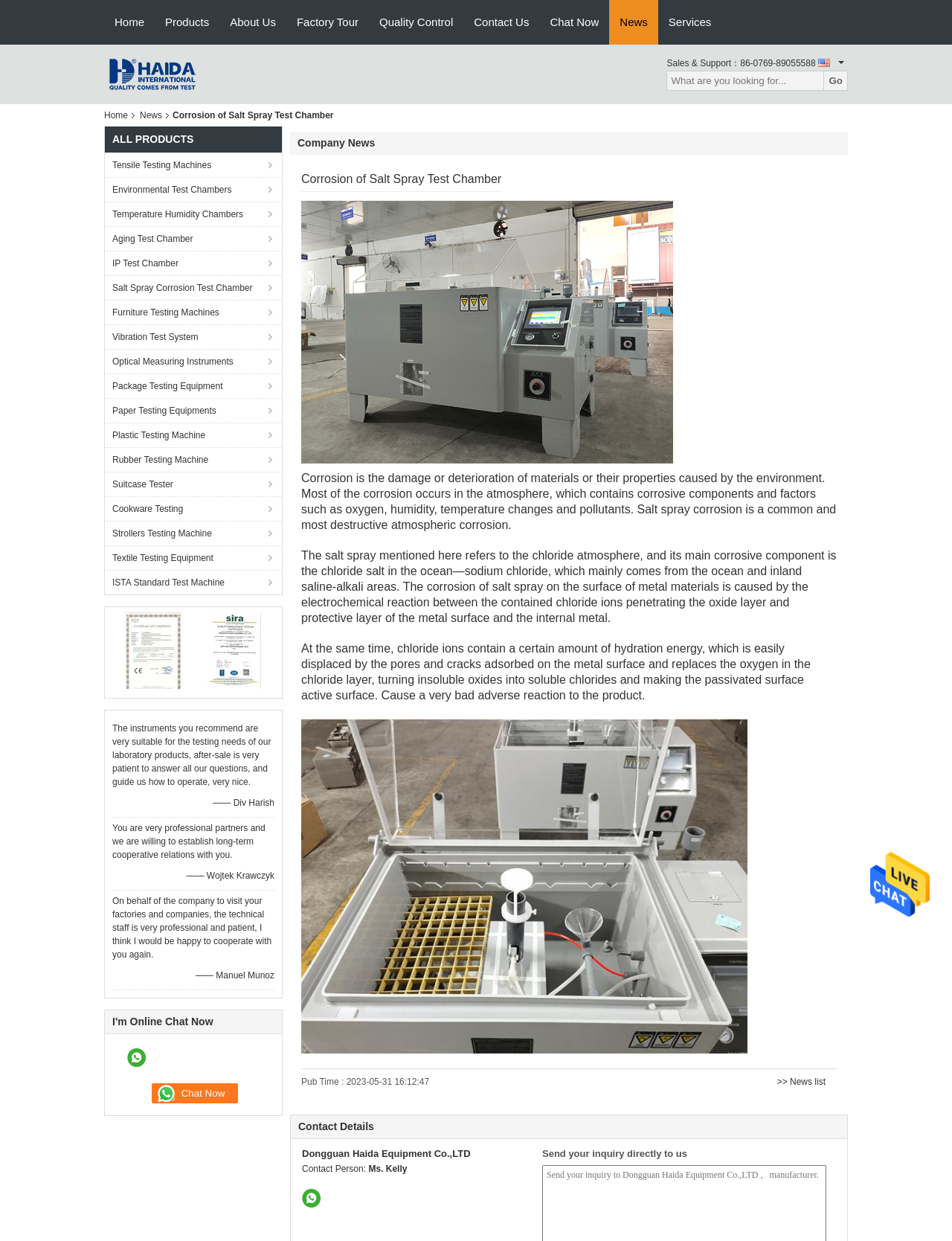Pinpoint the bounding box coordinates of the clickable element to carry out the following instruction: "Search for something."

None